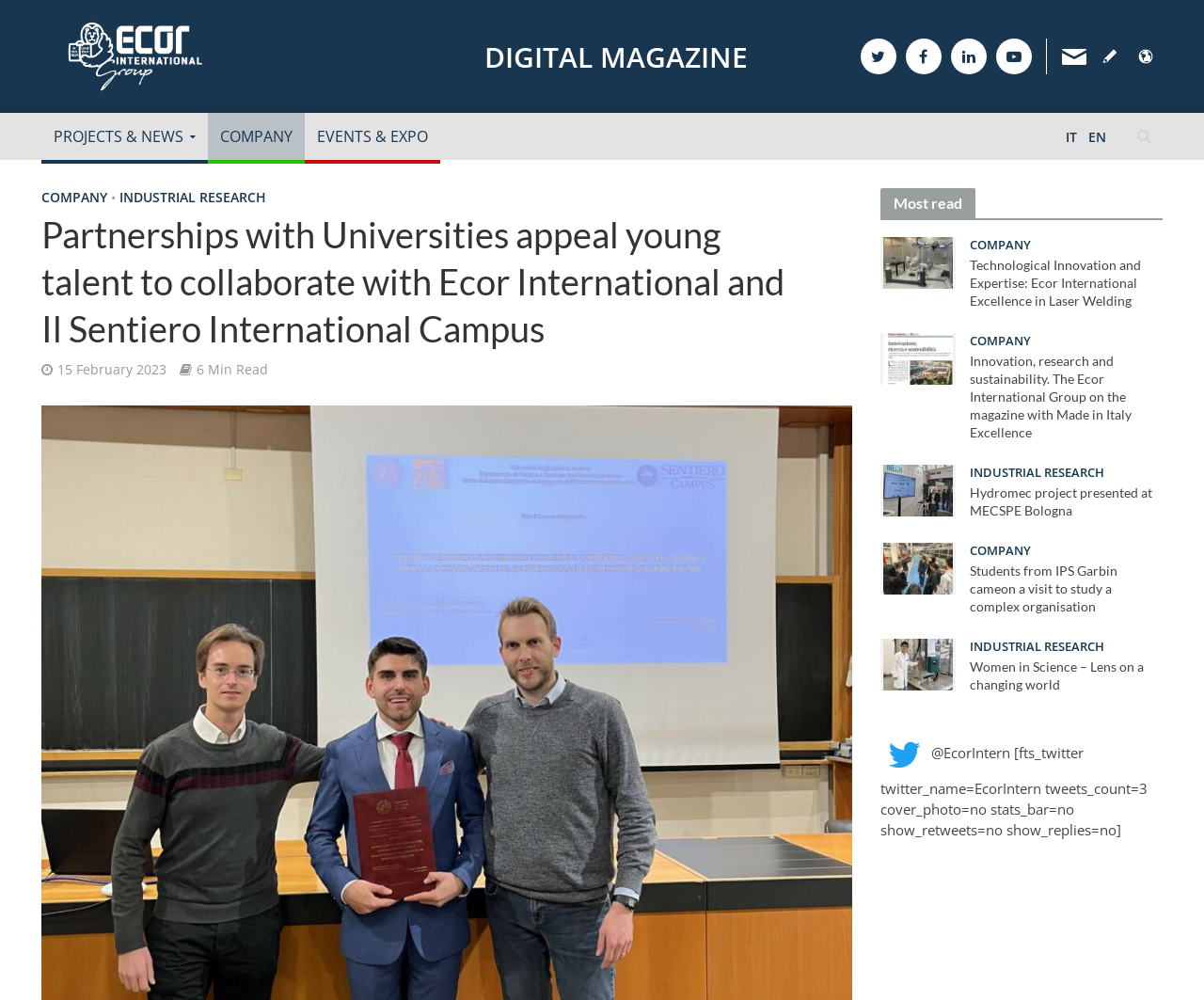Find and provide the bounding box coordinates for the UI element described here: "Events & expo". The coordinates should be given as four float numbers between 0 and 1: [left, top, right, bottom].

[0.253, 0.113, 0.365, 0.164]